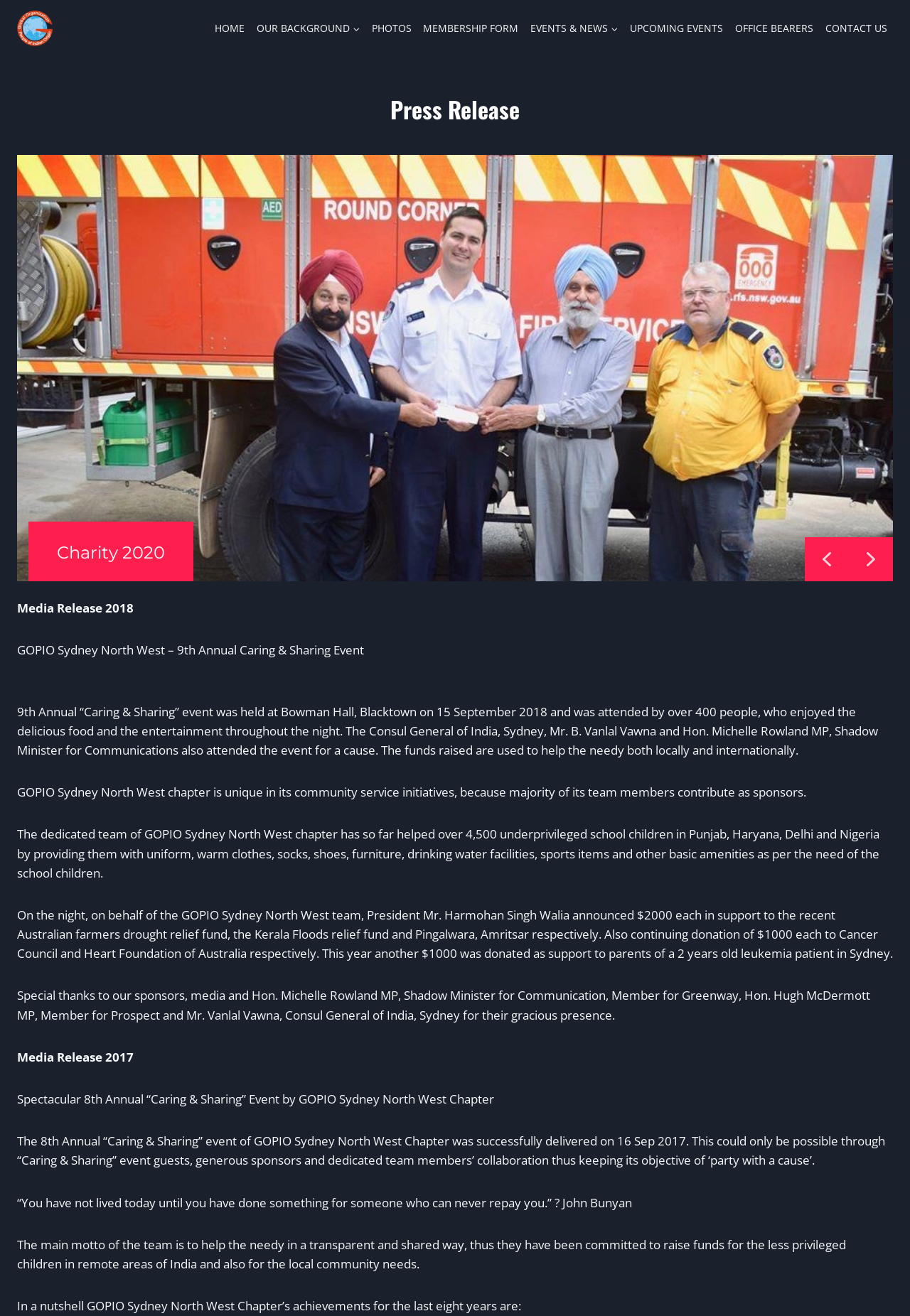What is the name of the organization?
Analyze the image and provide a thorough answer to the question.

The name of the organization can be found in the top-left corner of the webpage, where it is written as 'Press Releases – GOPIO Sydney Norwest'. This is also the title of the webpage.